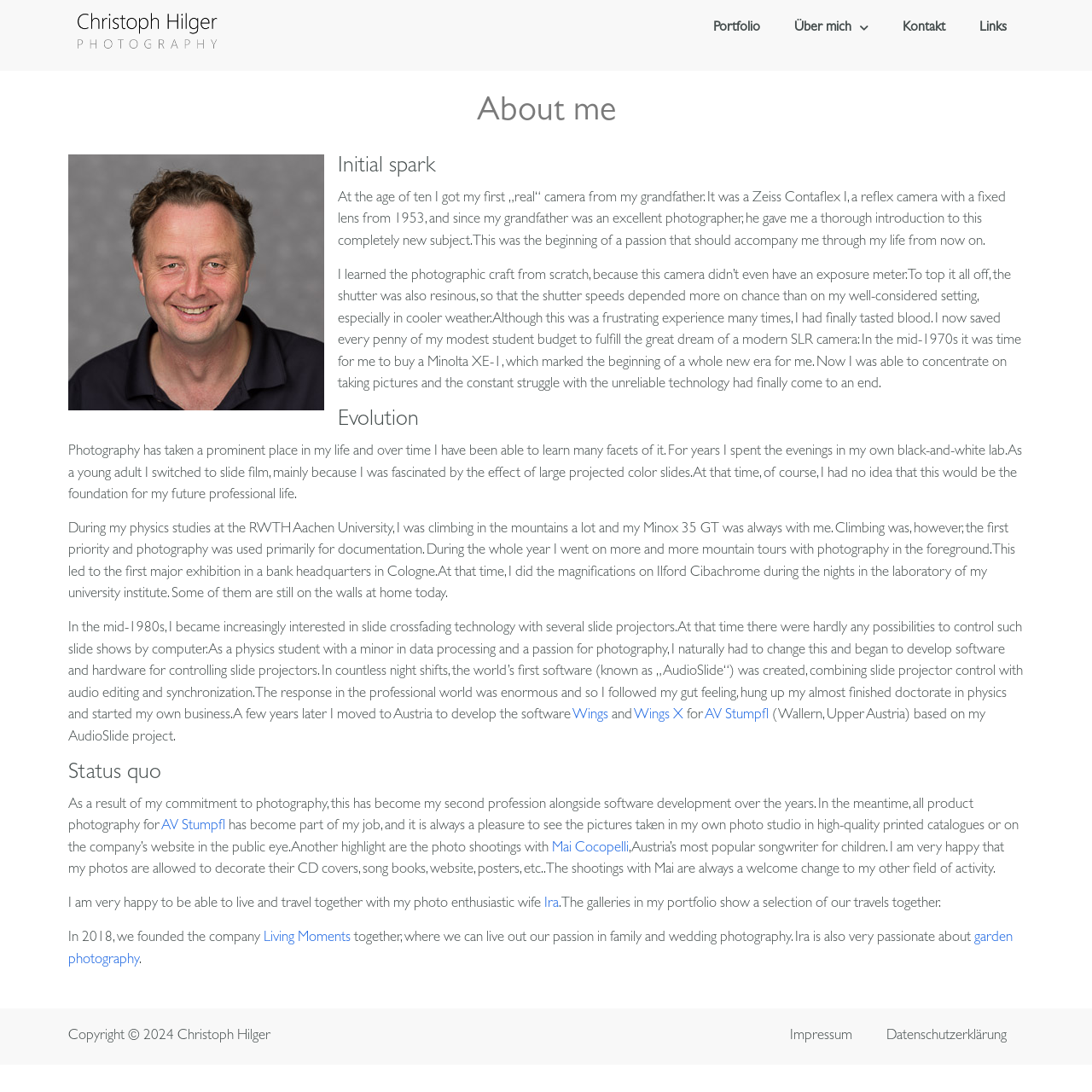Please provide the bounding box coordinates for the element that needs to be clicked to perform the instruction: "Learn more about 'Mai Cocopelli'". The coordinates must consist of four float numbers between 0 and 1, formatted as [left, top, right, bottom].

[0.505, 0.77, 0.576, 0.783]